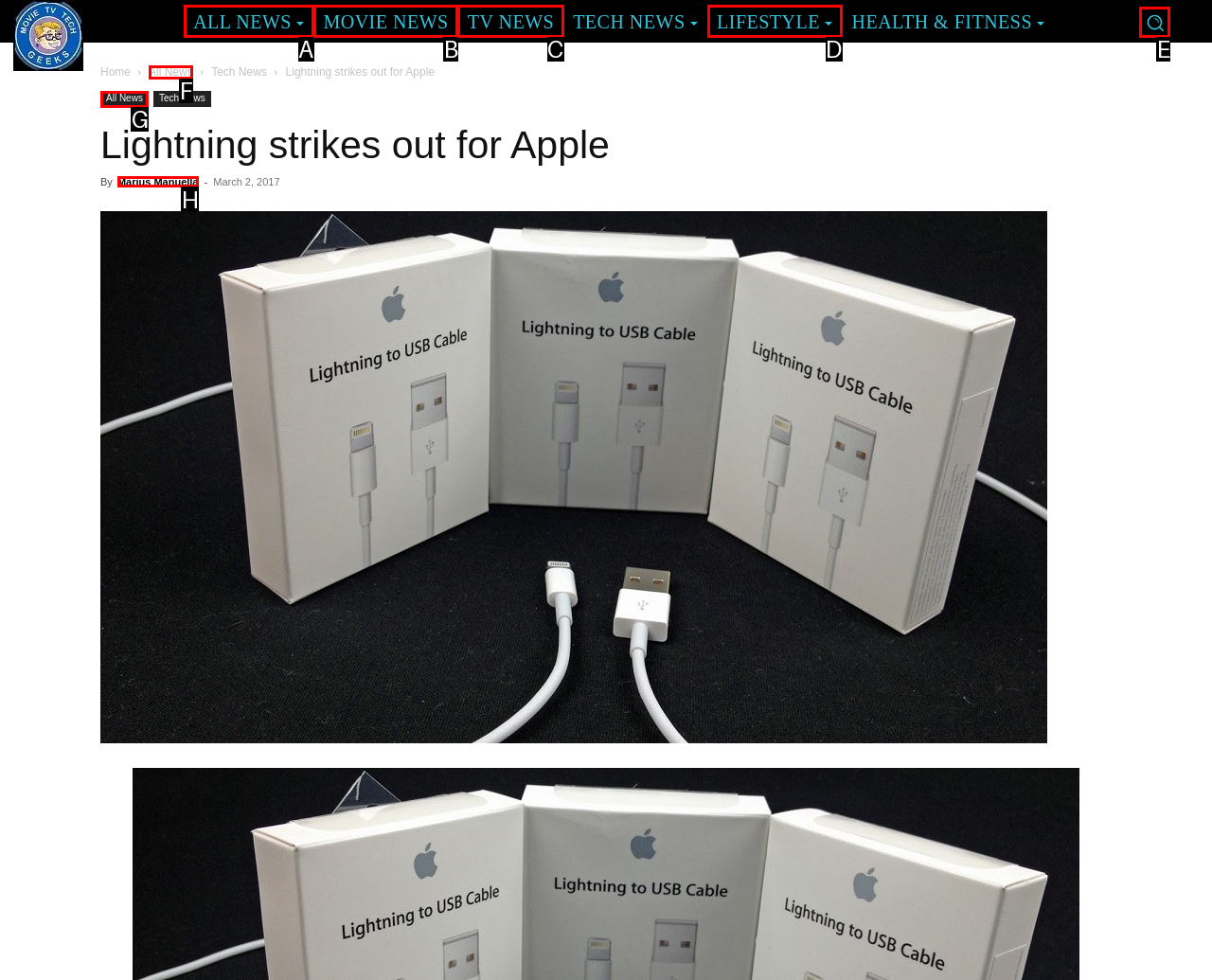Look at the highlighted elements in the screenshot and tell me which letter corresponds to the task: View article by Marius Manuella.

H